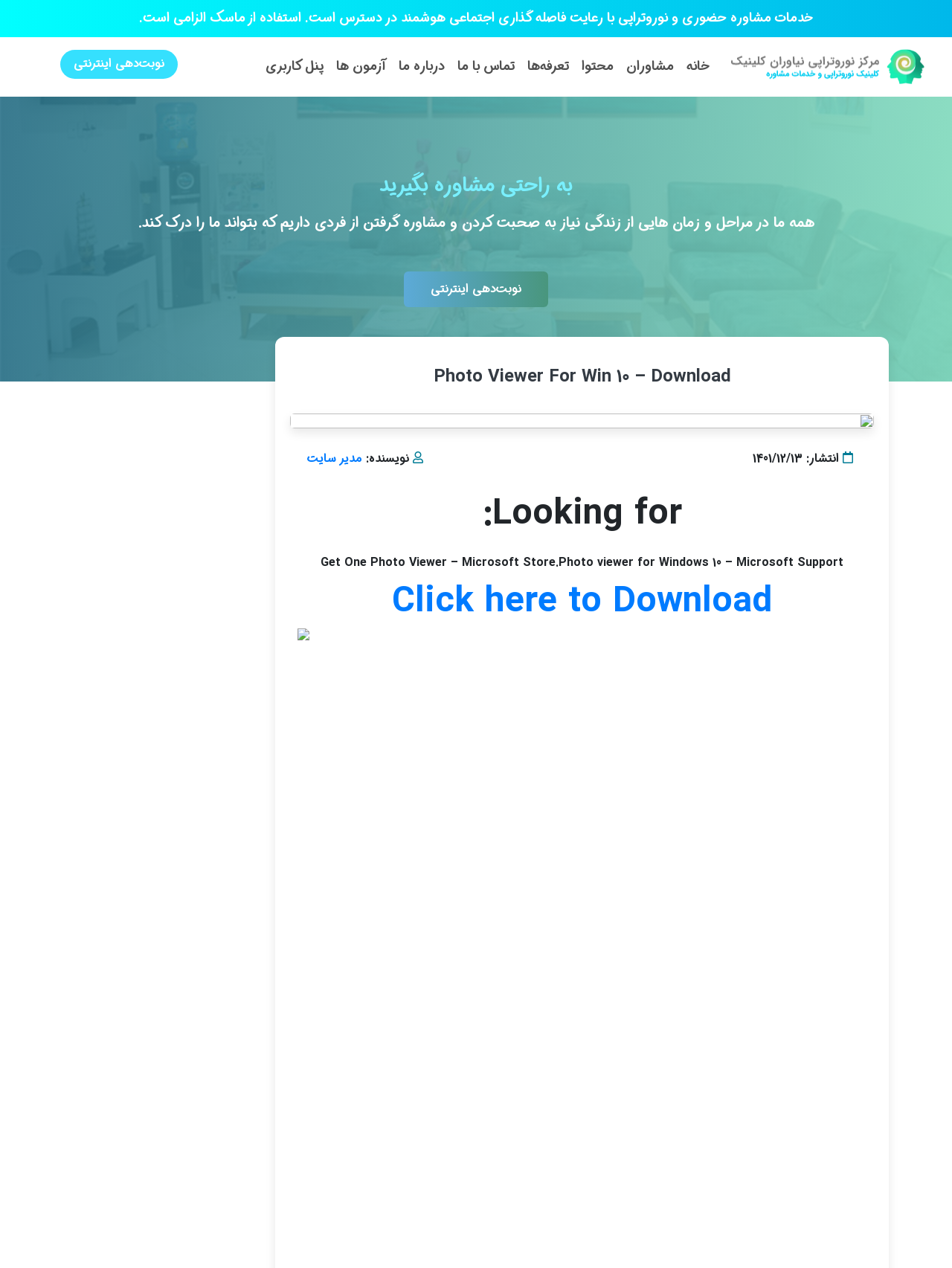Give a full account of the webpage's elements and their arrangement.

This webpage appears to be a blog or article page with a mix of Persian and English content. At the top, there is a static text describing the services of a clinic, including in-person counseling and neurotherapy, with a note about wearing masks. To the right of this text, there is a link to "نیاوران کلینیک" (Niyavaran Clinic) accompanied by an image of the clinic's logo.

Below this section, there is a navigation menu with links to various pages, including "خانه" (Home), "مشاوران" (Consultants), "محتوا" (Content), "تعرفه‌ها" (Prices), "تماس با ما" (Contact Us), "درباره ما" (About Us), "آزمون‌ها" (Tests), and "پنل کاربری" (User Panel).

Further down, there is a section with a static text encouraging users to take online counseling sessions, followed by a link to "نوبت‌دهی اینترنتی" (Online Appointment). Below this, there is a heading "Photo Viewer For Win 10 – Download" and a static text describing the publication date and author of the article.

The main content of the page appears to be about downloading a photo viewer for Windows 10, with a link to "Get One Photo Viewer – Microsoft Store" and "Photo viewer for Windows 10 – Microsoft Support". There is also a prominent "Click here to Download" link. To the left of this section, there is an image with no alt text.

The page also contains several empty static text elements with no visible content, which may be used for spacing or formatting purposes.